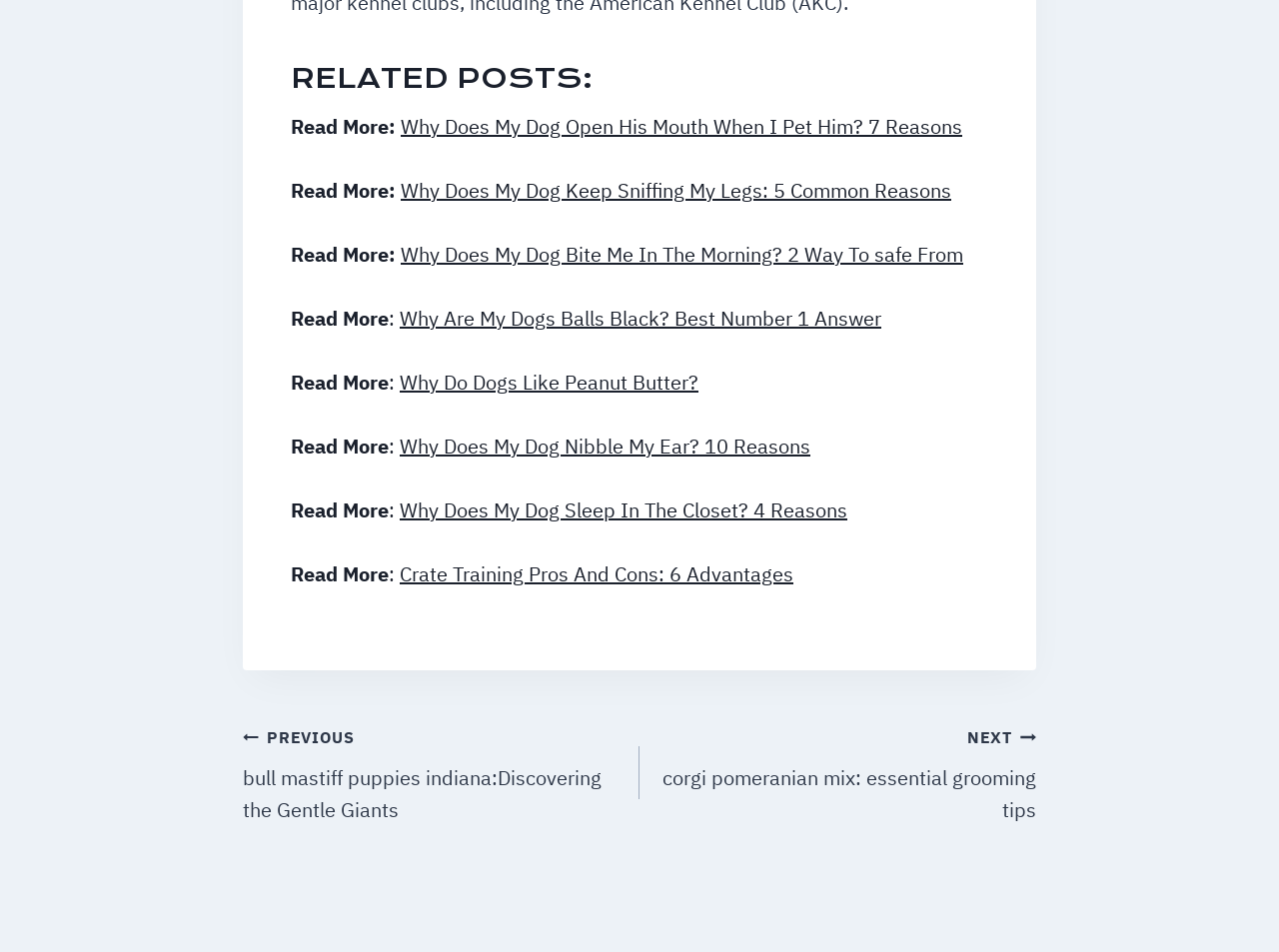Locate the bounding box coordinates of the clickable part needed for the task: "Read more about why dogs open their mouths when petted".

[0.313, 0.118, 0.752, 0.147]